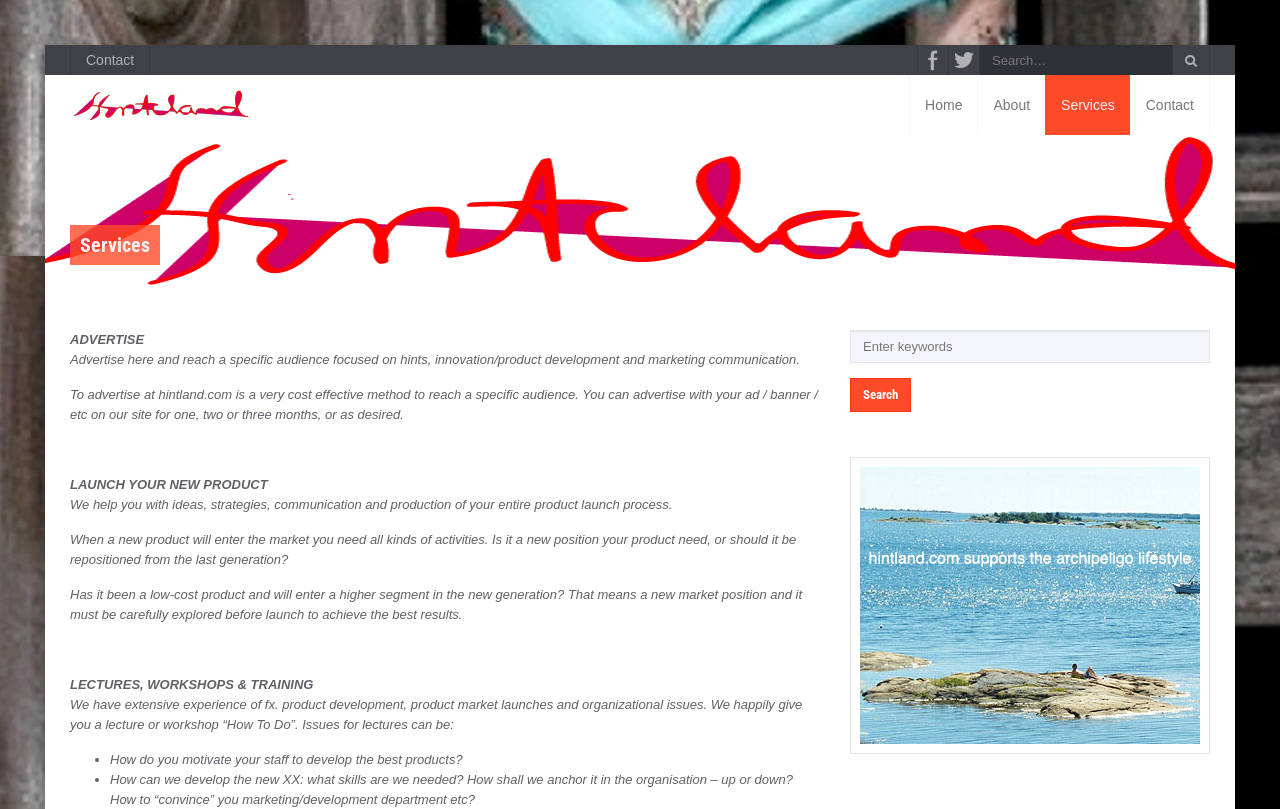Please identify the bounding box coordinates of the element I should click to complete this instruction: 'Go to Facebook page'. The coordinates should be given as four float numbers between 0 and 1, like this: [left, top, right, bottom].

[0.716, 0.056, 0.741, 0.093]